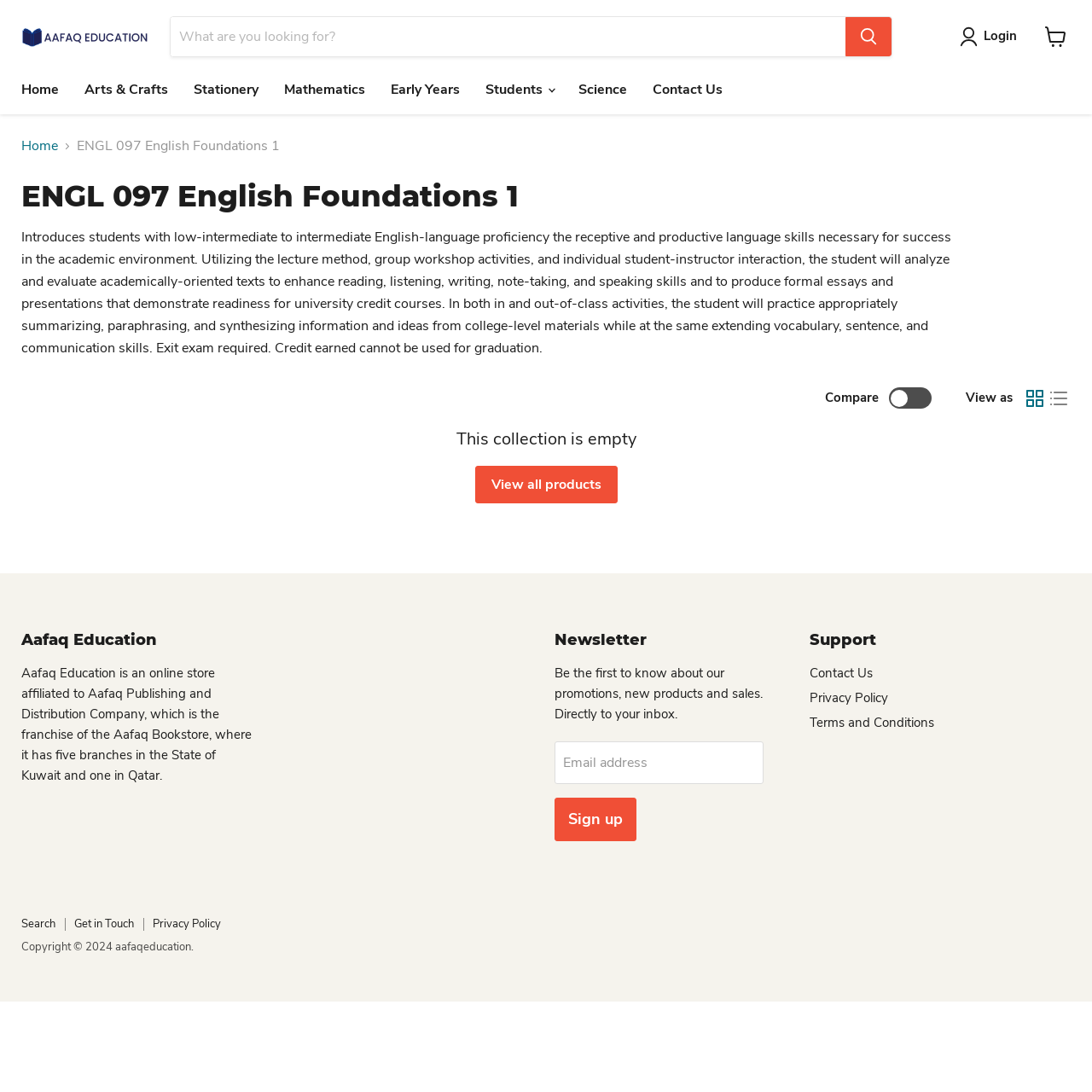Could you find the bounding box coordinates of the clickable area to complete this instruction: "Search for products"?

[0.155, 0.015, 0.817, 0.052]